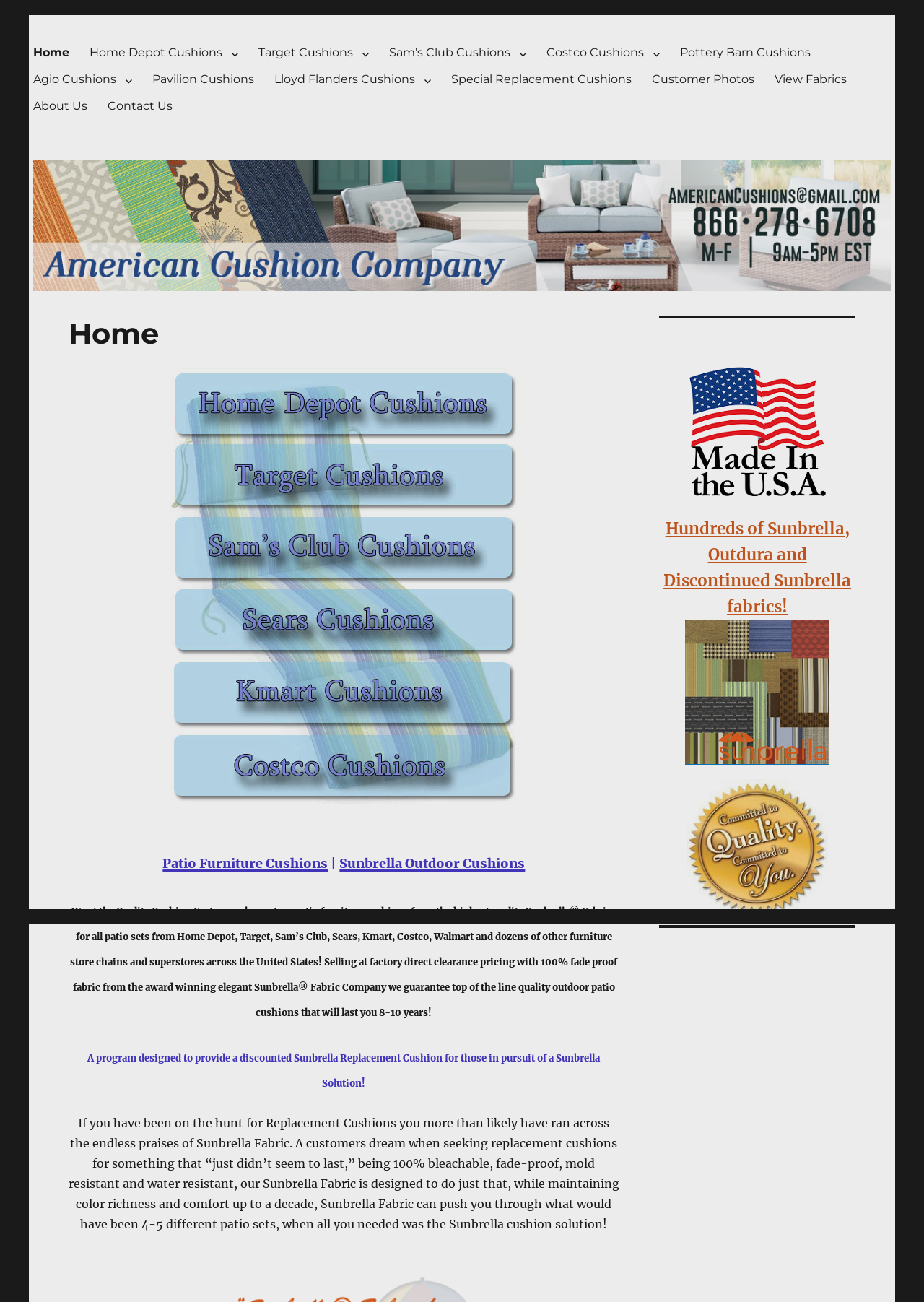Using the elements shown in the image, answer the question comprehensively: How many furniture store chains are mentioned on the webpage?

The webpage mentions that the Quality Cushion Factory makes custom patio furniture cushions for patio sets from Home Depot, Target, Sam’s Club, Sears, Kmart, Costco, Walmart, and dozens of other furniture store chains and superstores across the United States.